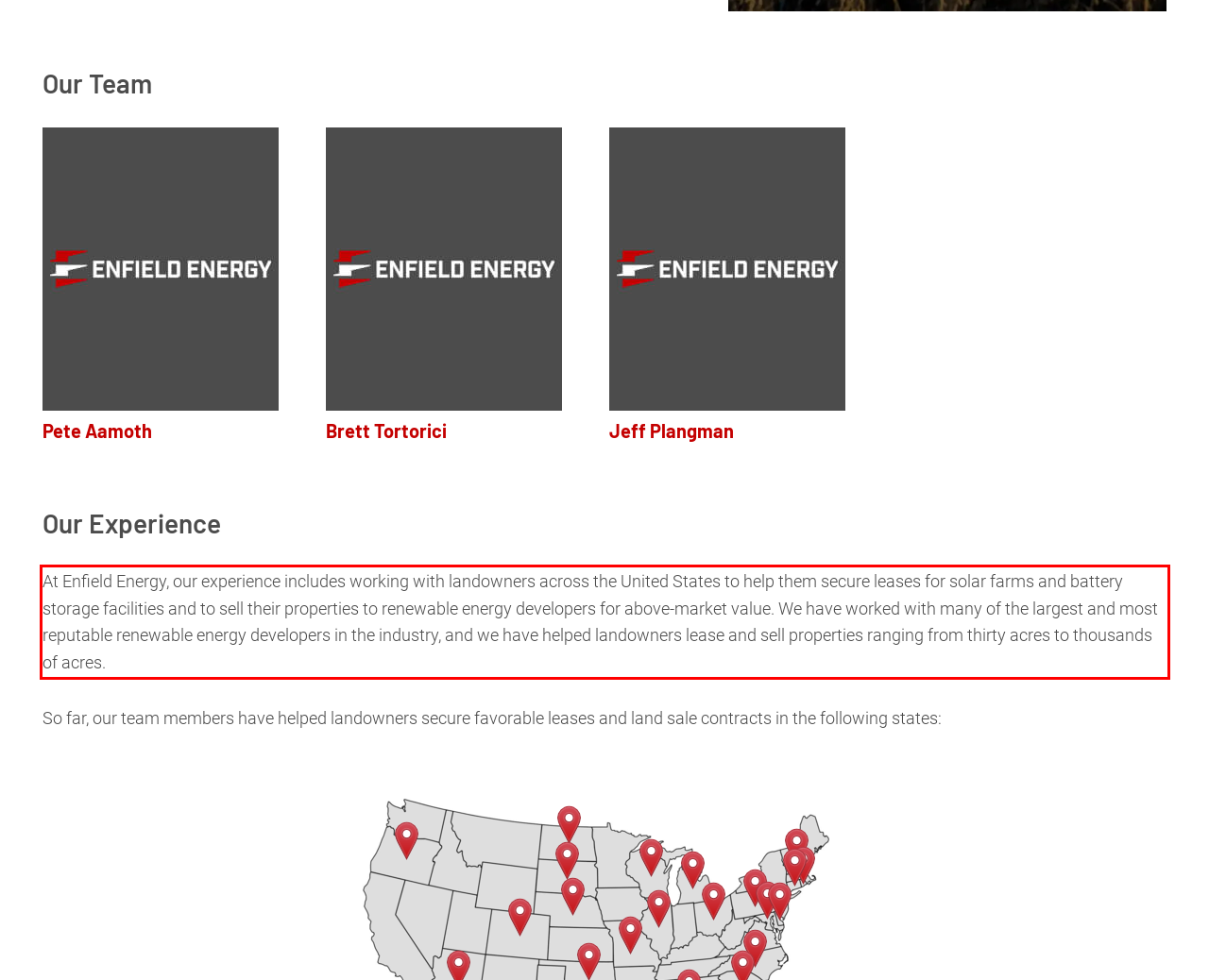Identify and extract the text within the red rectangle in the screenshot of the webpage.

At Enfield Energy, our experience includes working with landowners across the United States to help them secure leases for solar farms and battery storage facilities and to sell their properties to renewable energy developers for above-market value. We have worked with many of the largest and most reputable renewable energy developers in the industry, and we have helped landowners lease and sell properties ranging from thirty acres to thousands of acres.